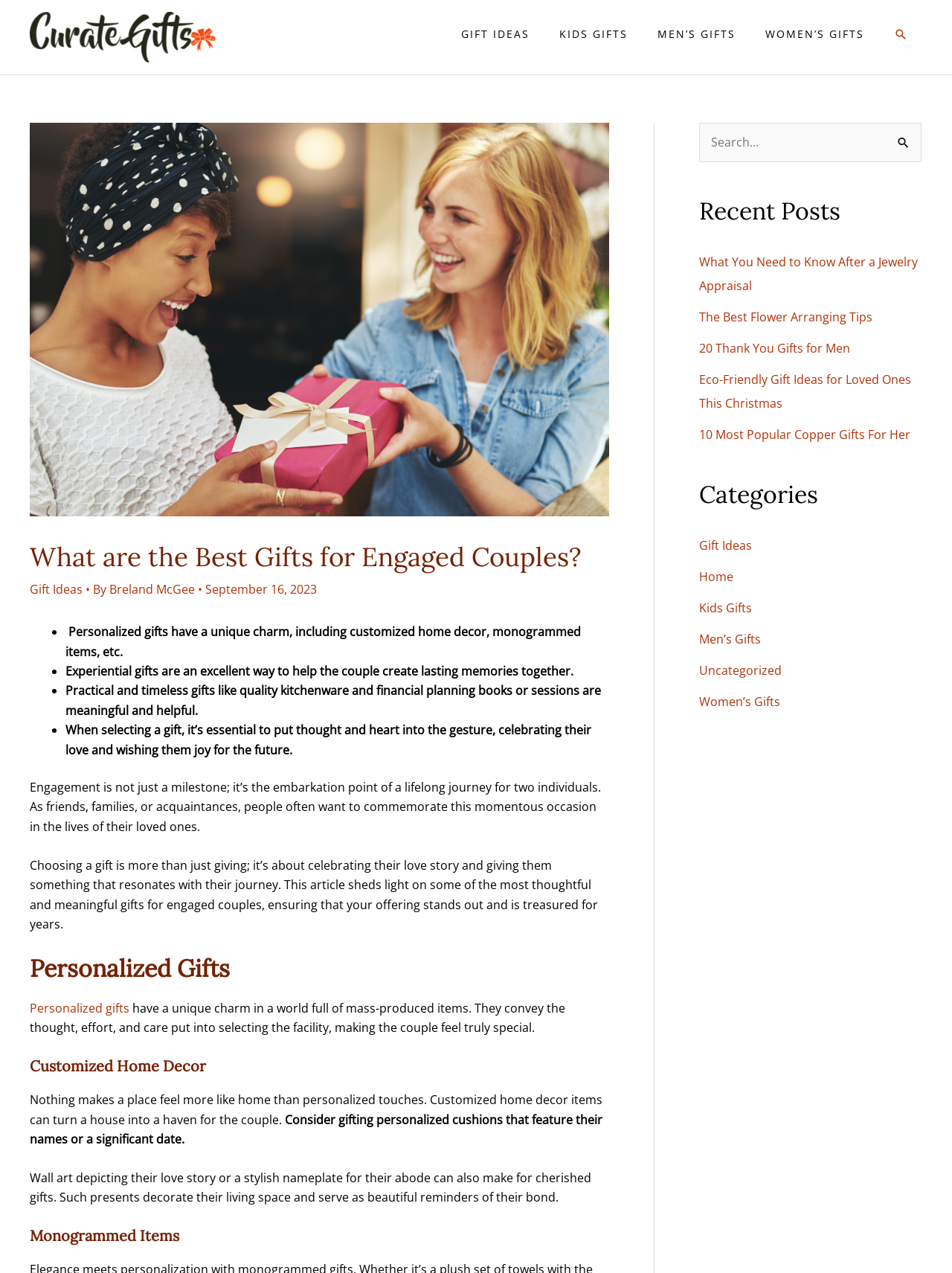Please pinpoint the bounding box coordinates for the region I should click to adhere to this instruction: "Learn about customized home decor".

[0.031, 0.858, 0.633, 0.886]